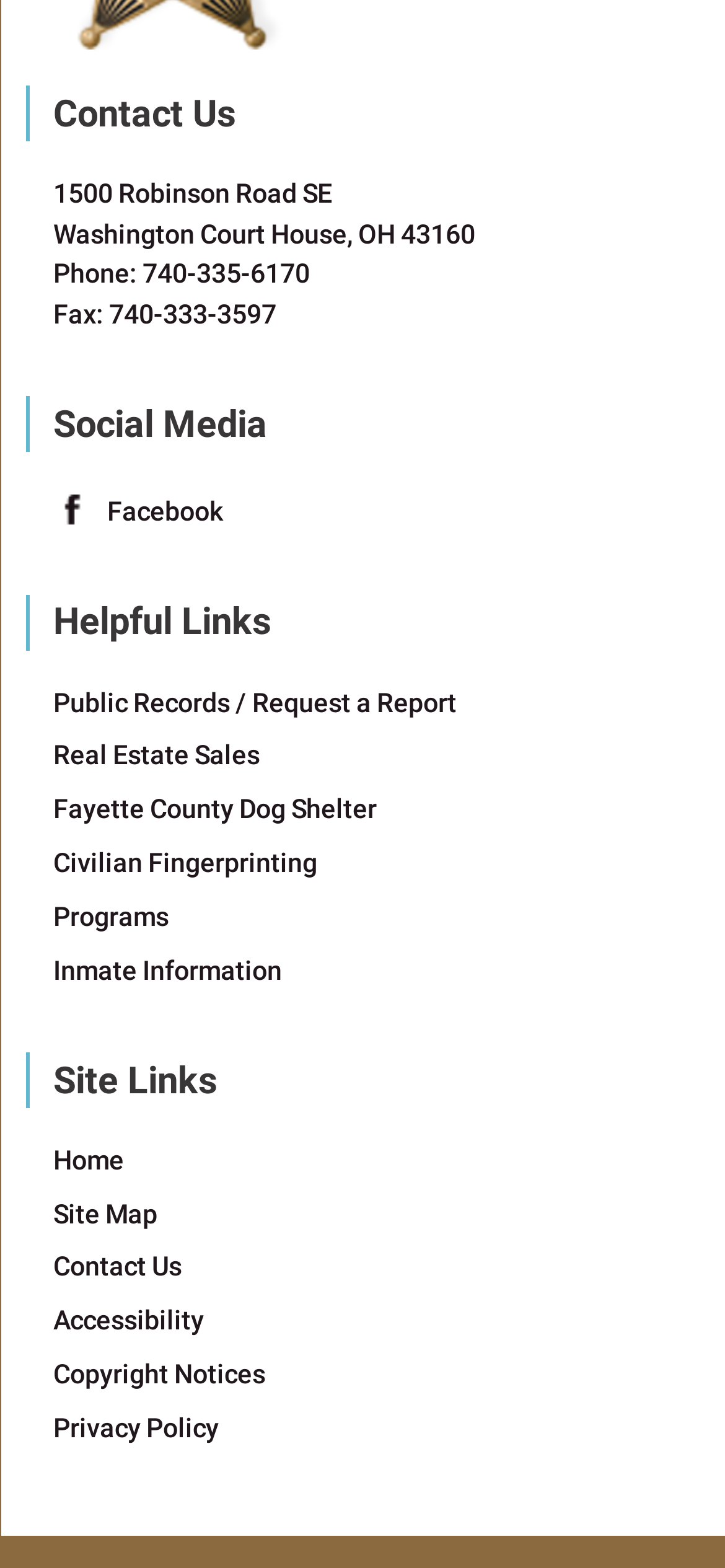Find the bounding box coordinates for the HTML element described in this sentence: "Home". Provide the coordinates as four float numbers between 0 and 1, in the format [left, top, right, bottom].

[0.074, 0.73, 0.171, 0.75]